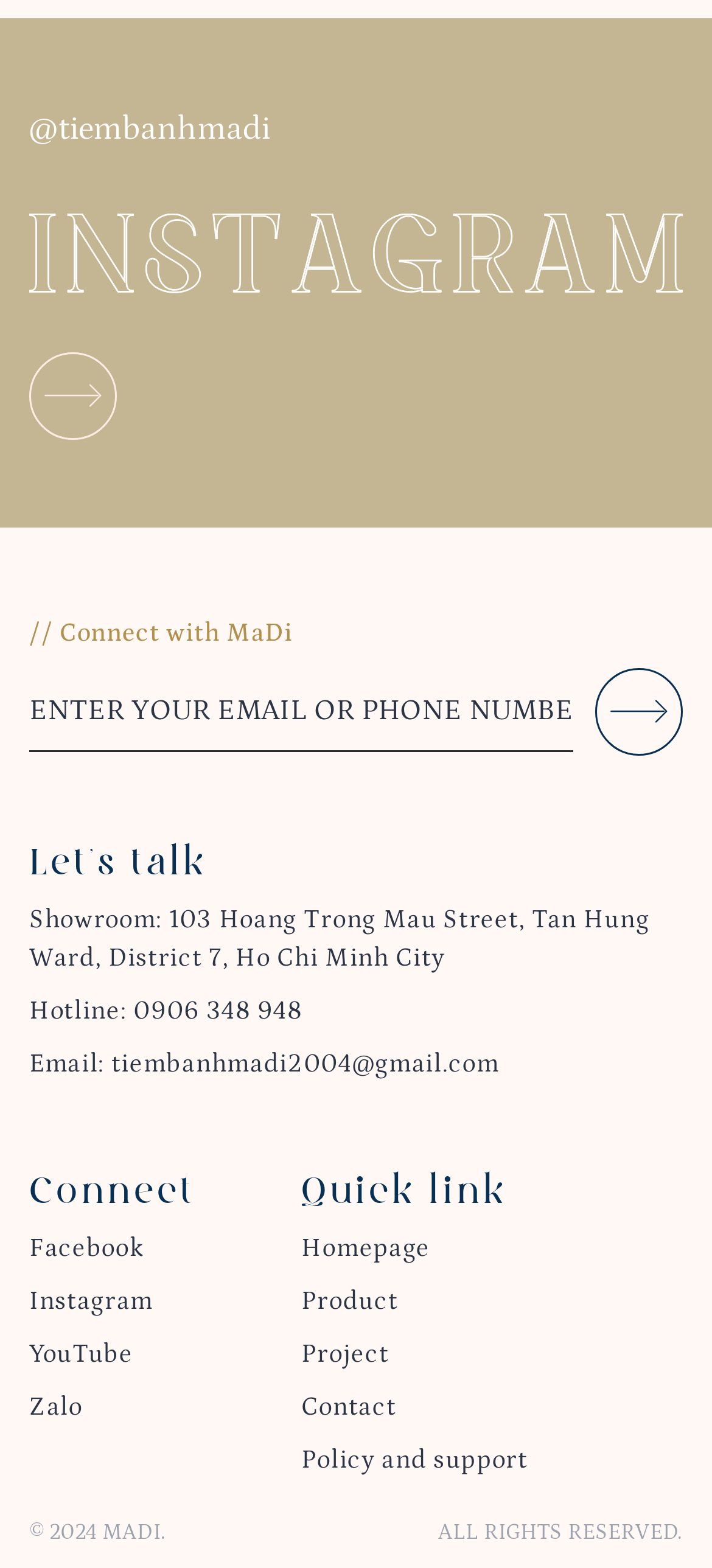Locate the bounding box coordinates of the UI element described by: "read more". The bounding box coordinates should consist of four float numbers between 0 and 1, i.e., [left, top, right, bottom].

None